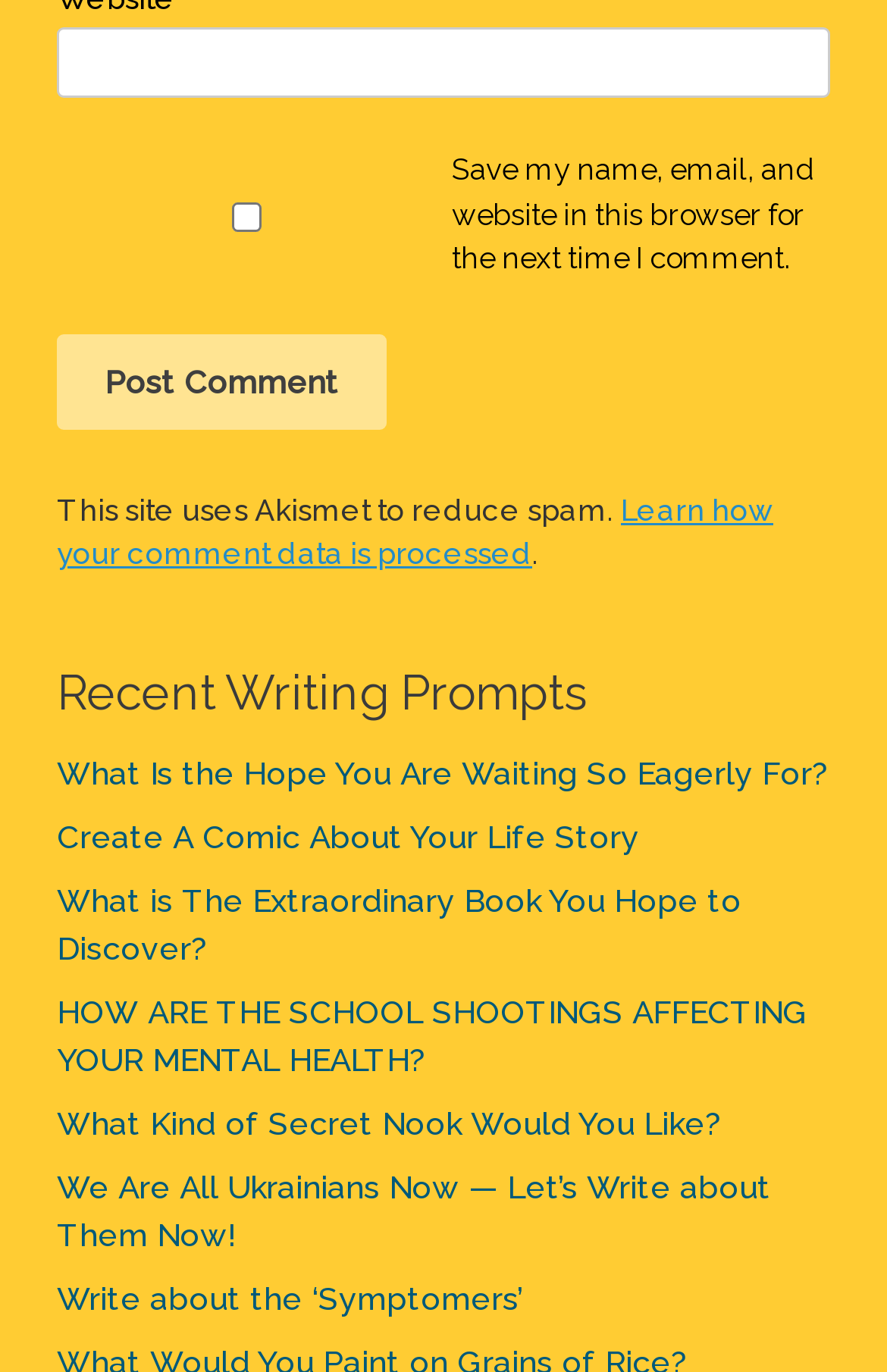Identify the bounding box coordinates for the UI element described as follows: parent_node: Website name="url". Use the format (top-left x, top-left y, bottom-right x, bottom-right y) and ensure all values are floating point numbers between 0 and 1.

[0.064, 0.021, 0.936, 0.072]